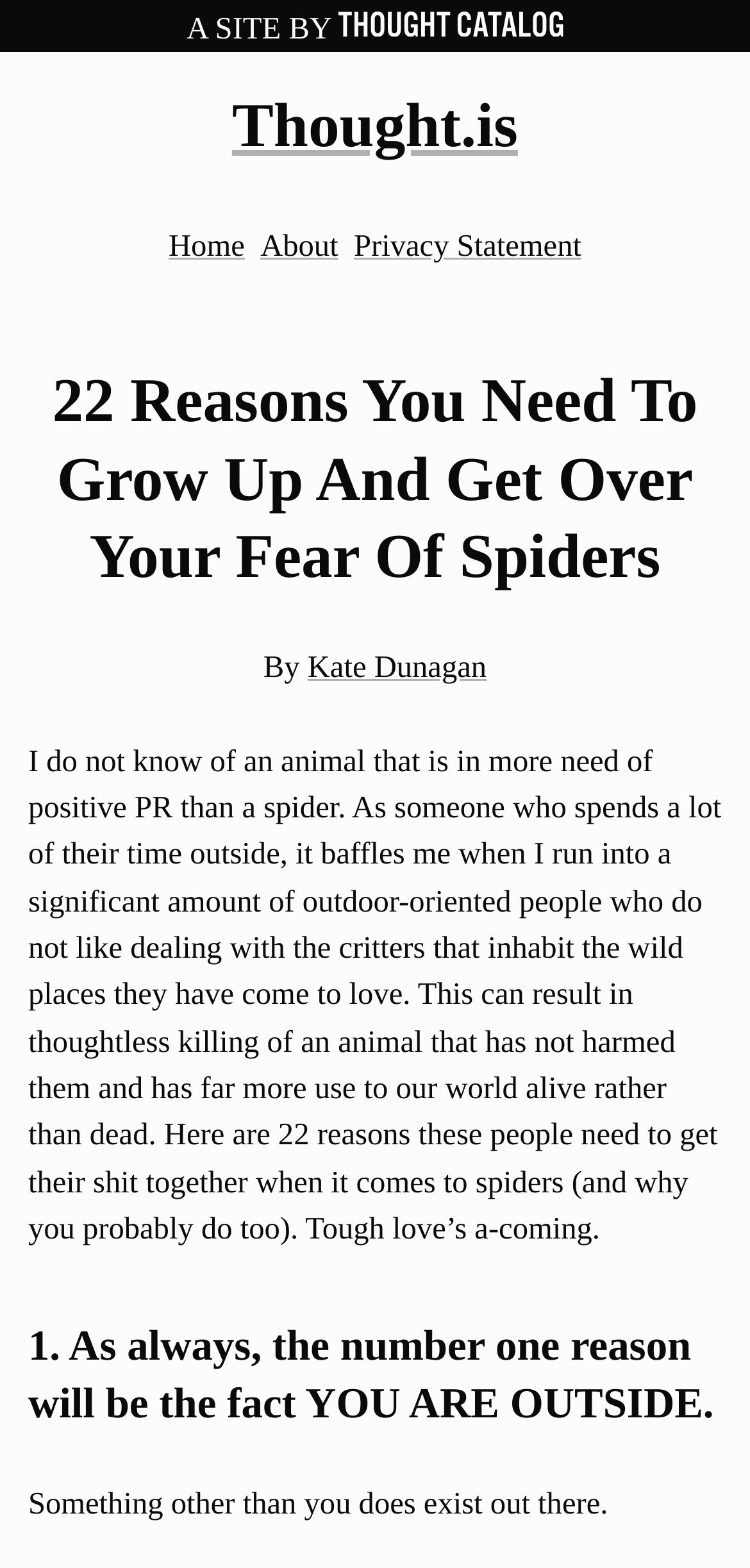Locate and generate the text content of the webpage's heading.

22 Reasons You Need To Grow Up And Get Over Your Fear Of Spiders